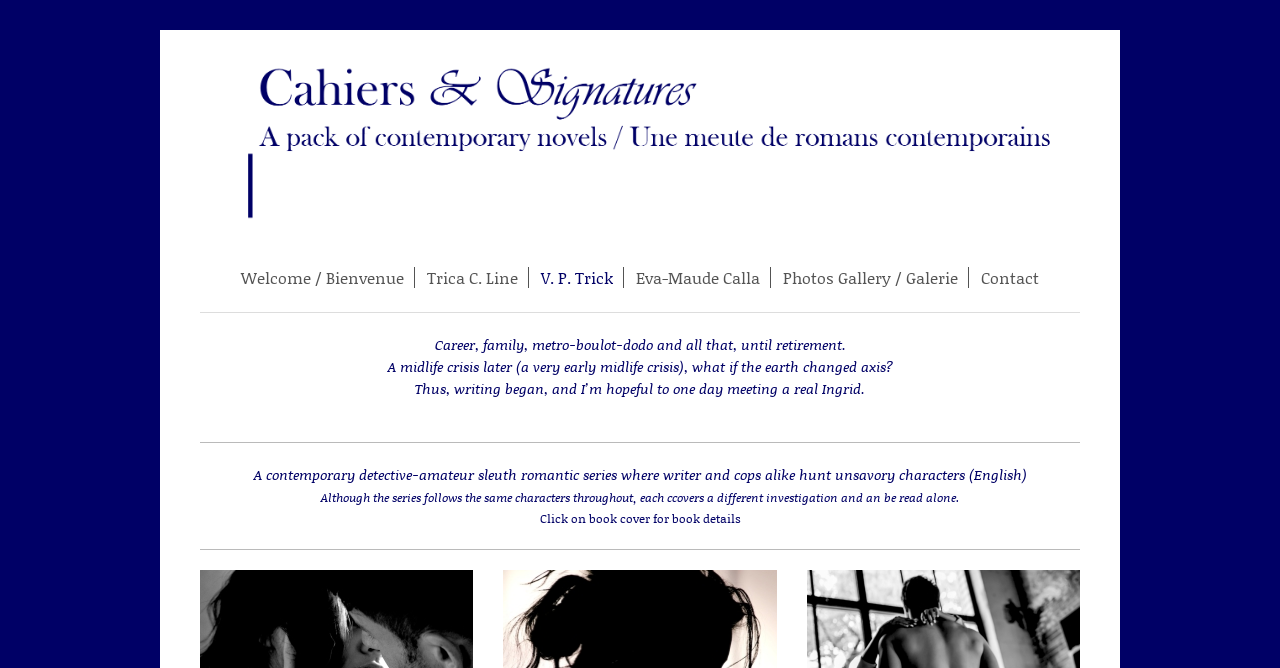How many links are in the top navigation bar?
Refer to the screenshot and answer in one word or phrase.

6